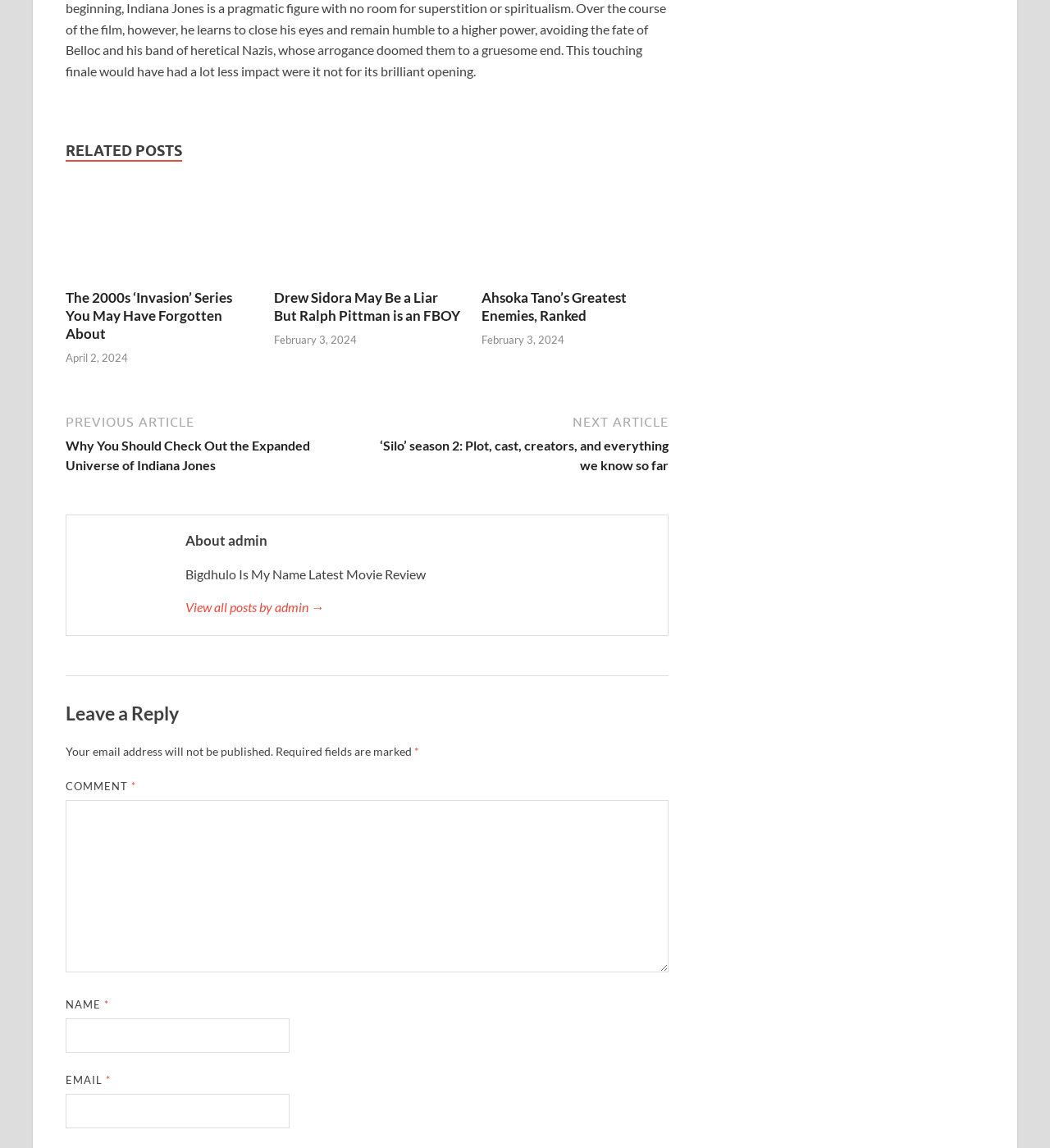What is the name of the author of the posts?
Based on the screenshot, answer the question with a single word or phrase.

admin